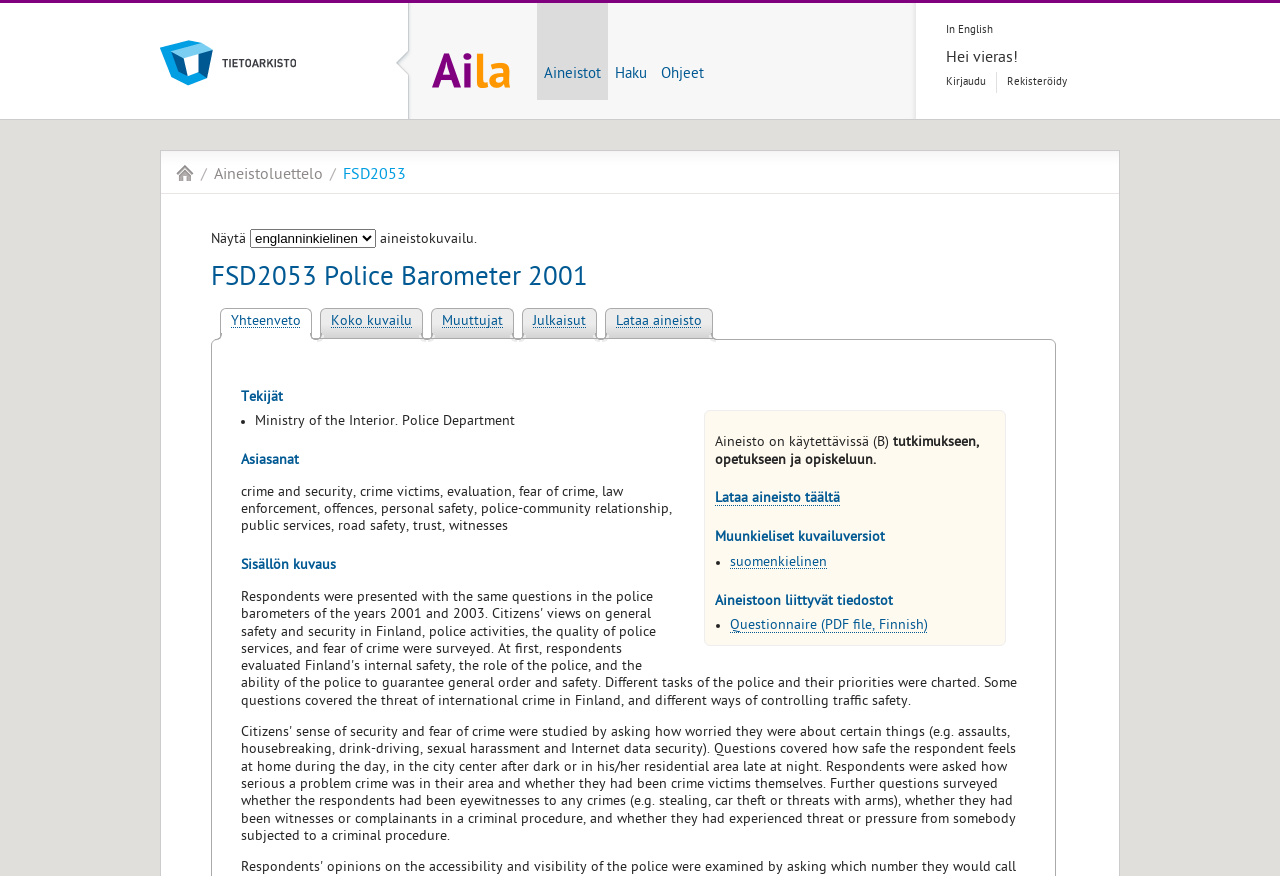Could you find the bounding box coordinates of the clickable area to complete this instruction: "View CODE4LIB Archives"?

None